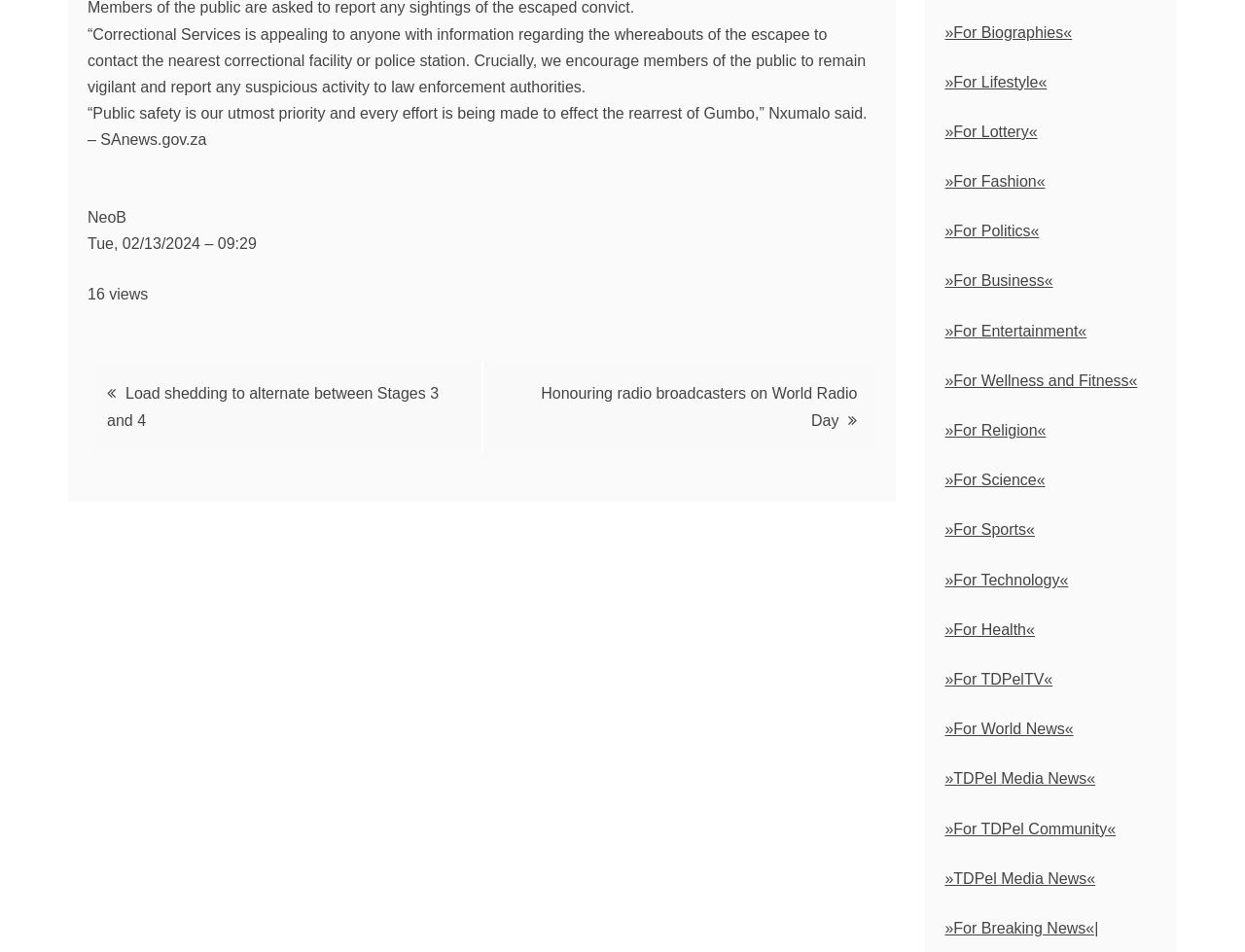Identify the bounding box coordinates of the section to be clicked to complete the task described by the following instruction: "Register for the Monthly Medal". The coordinates should be four float numbers between 0 and 1, formatted as [left, top, right, bottom].

None